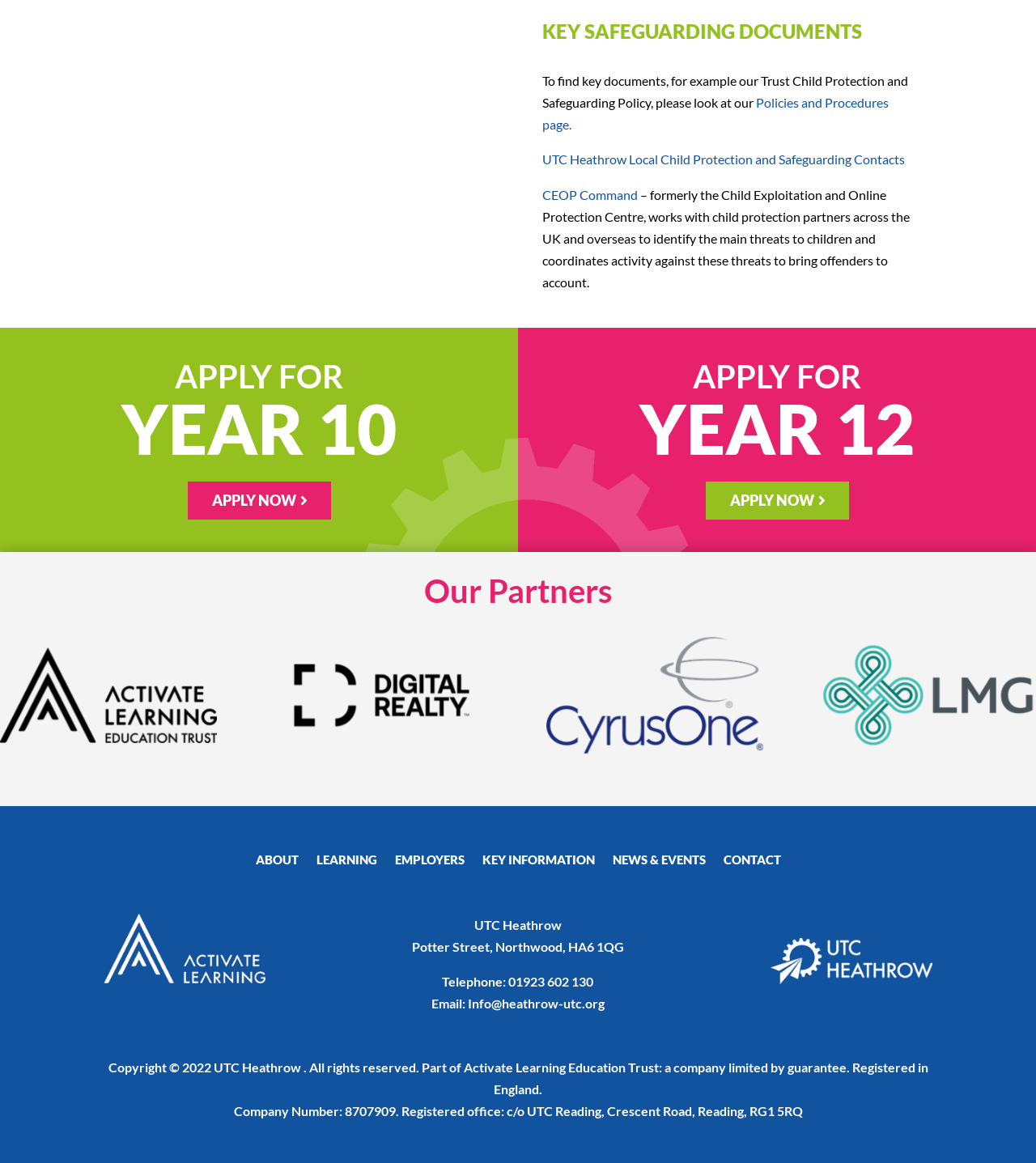What is the telephone number of UTC Heathrow?
Please provide a single word or phrase as the answer based on the screenshot.

01923 602 130